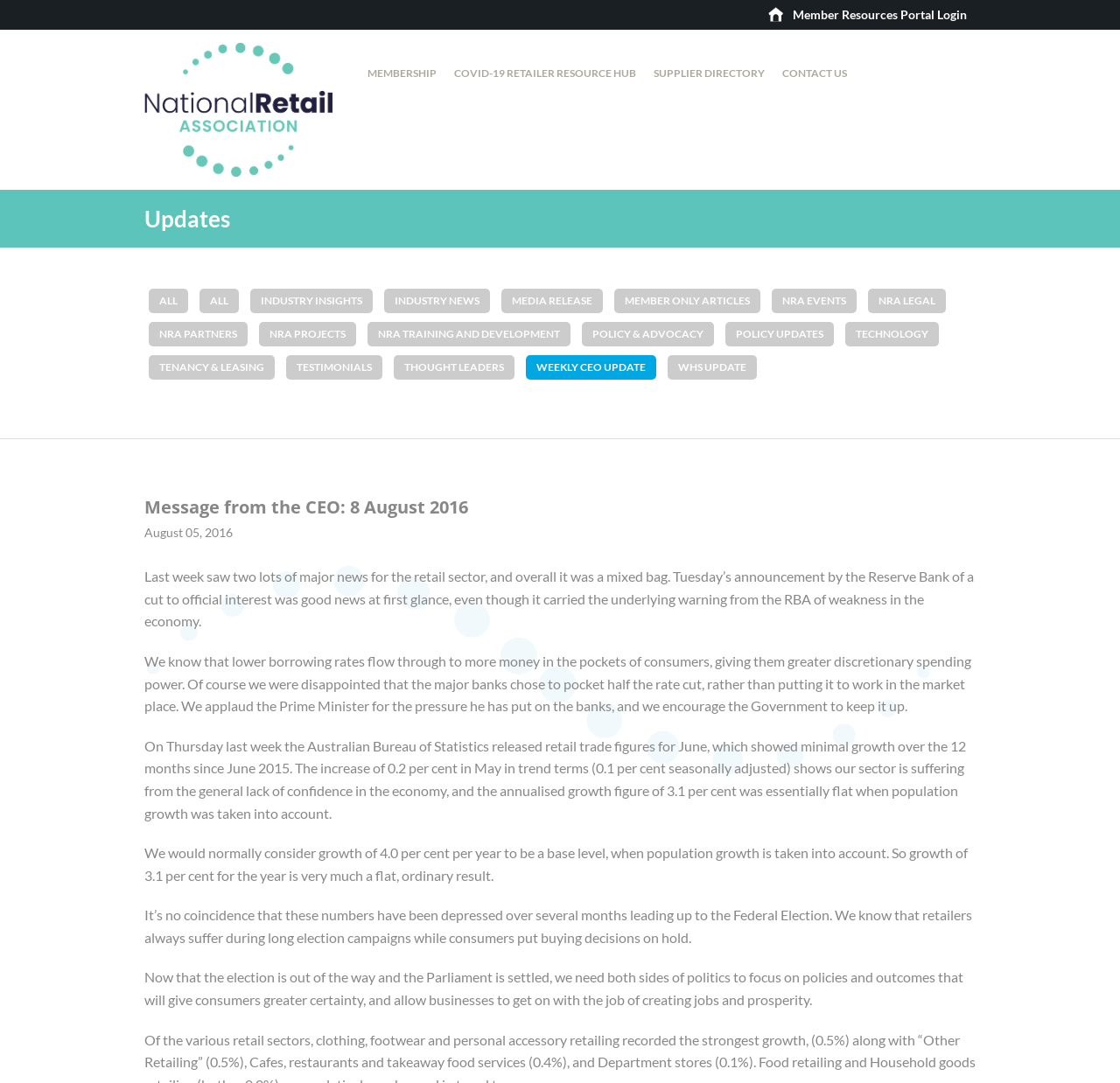Based on the element description: "WHS Update", identify the UI element and provide its bounding box coordinates. Use four float numbers between 0 and 1, [left, top, right, bottom].

[0.596, 0.328, 0.676, 0.351]